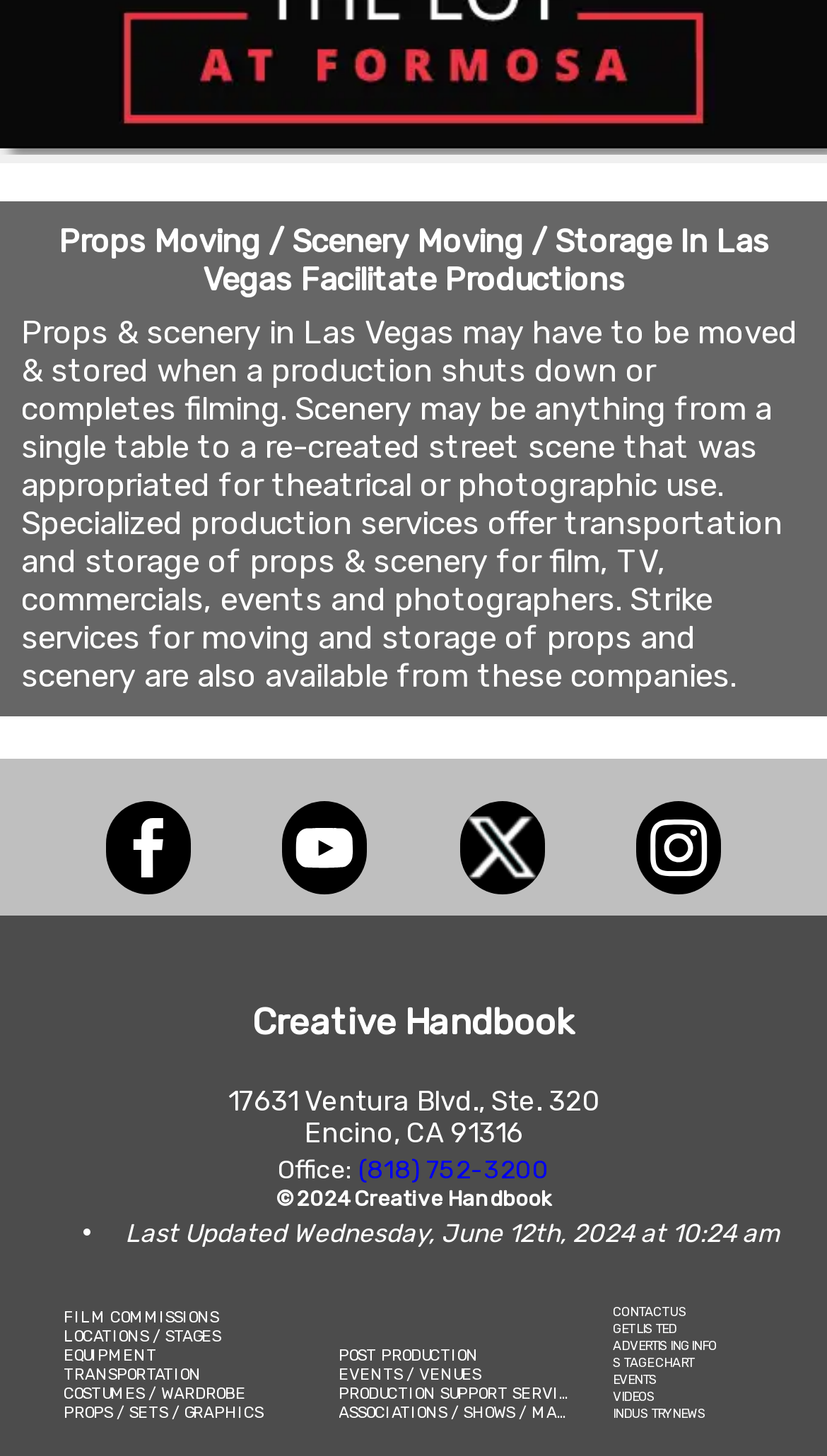Show the bounding box coordinates for the element that needs to be clicked to execute the following instruction: "Visit the Props Moving / Scenery Moving / Storage In Las Vegas page". Provide the coordinates in the form of four float numbers between 0 and 1, i.e., [left, top, right, bottom].

[0.026, 0.153, 0.974, 0.216]